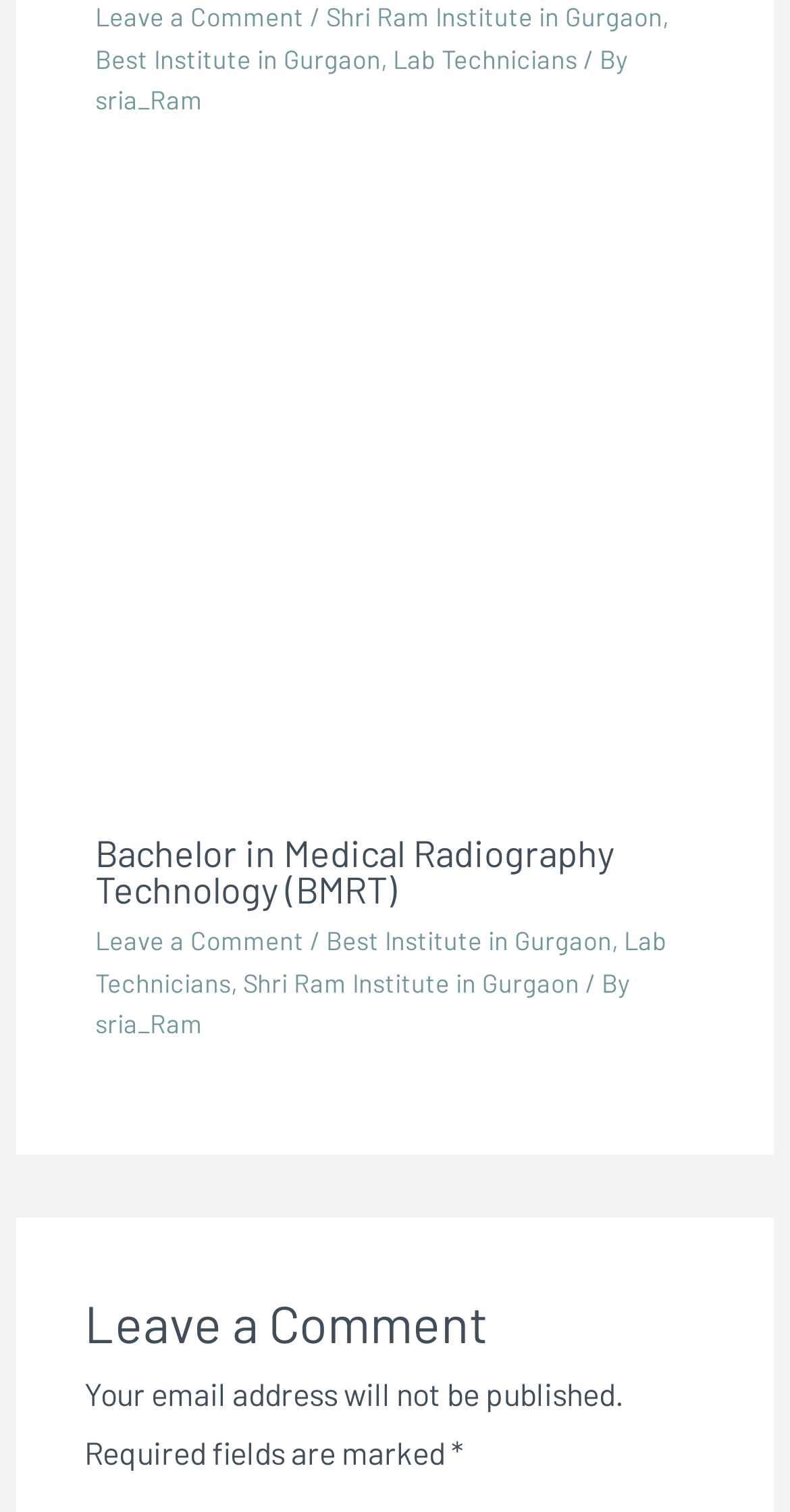Determine the coordinates of the bounding box that should be clicked to complete the instruction: "Click on the link to read more about Bachelor in Medical Radiography Technology". The coordinates should be represented by four float numbers between 0 and 1: [left, top, right, bottom].

[0.121, 0.316, 0.879, 0.342]